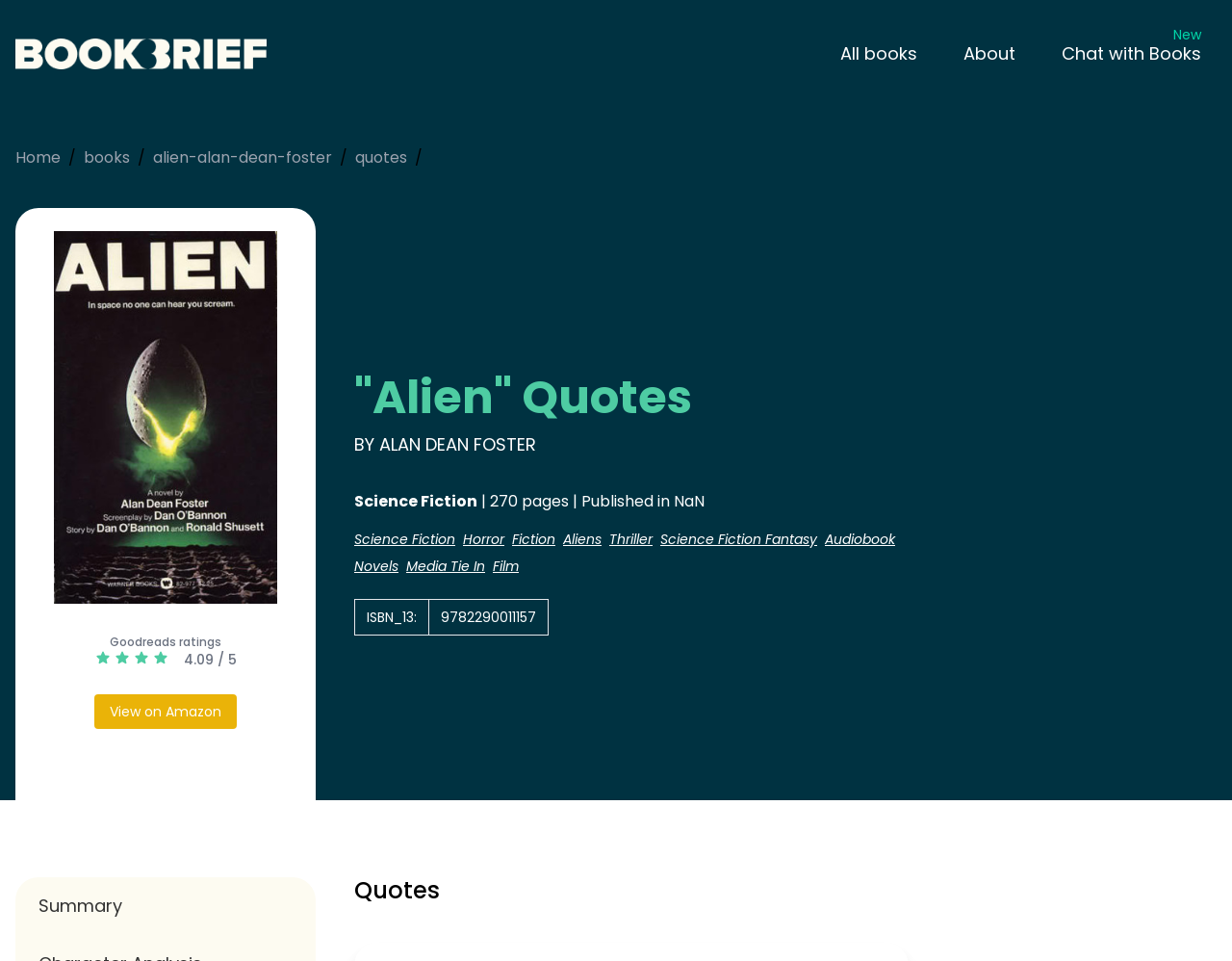Find the bounding box coordinates for the HTML element specified by: "science fiction fantasy".

[0.536, 0.551, 0.663, 0.571]